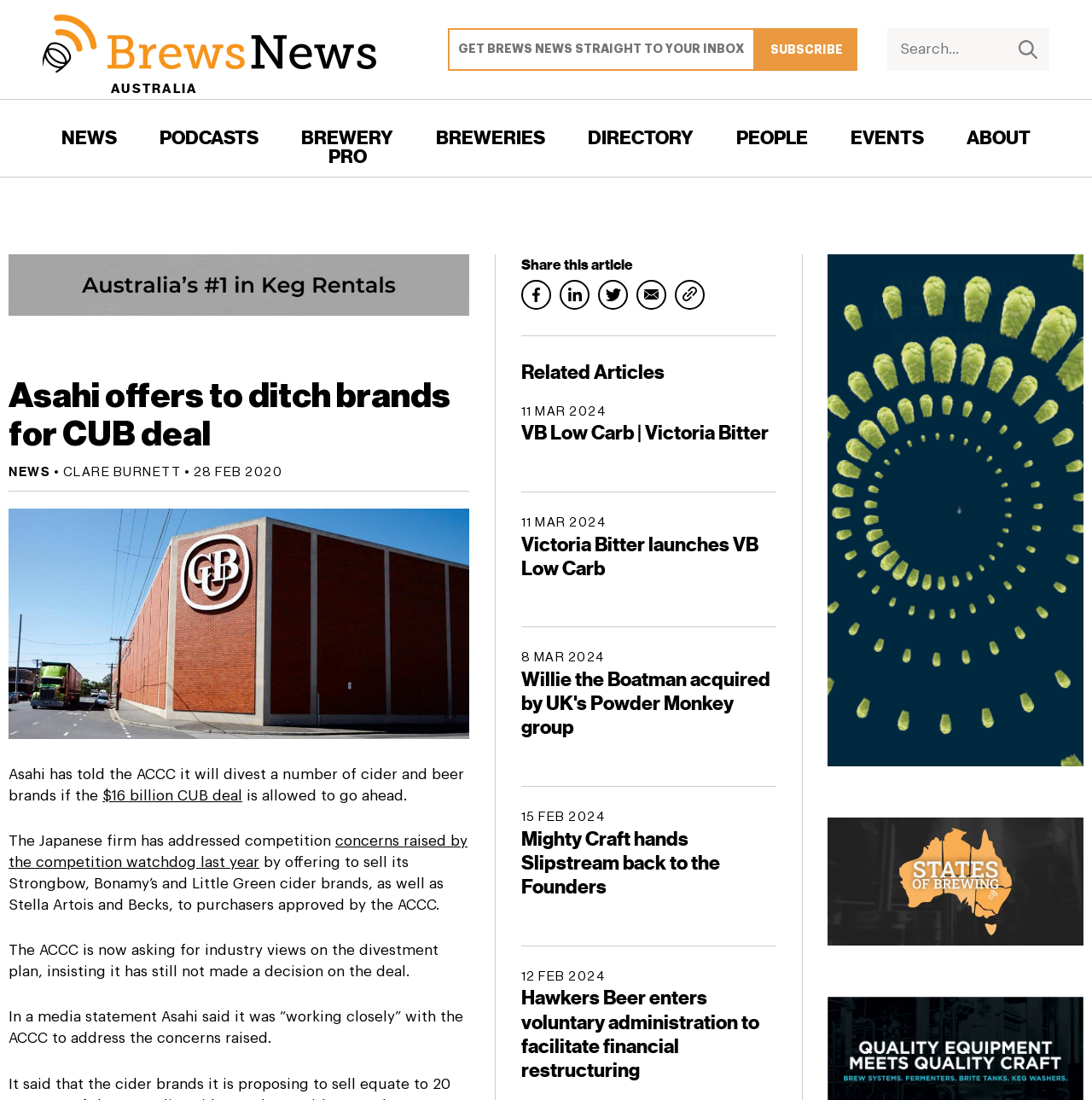Using the details in the image, give a detailed response to the question below:
What is the purpose of the search box?

I determined the purpose of the search box by looking at its location and design, which suggests that it is a search function, and the text 'Search' next to it, which confirms its purpose.